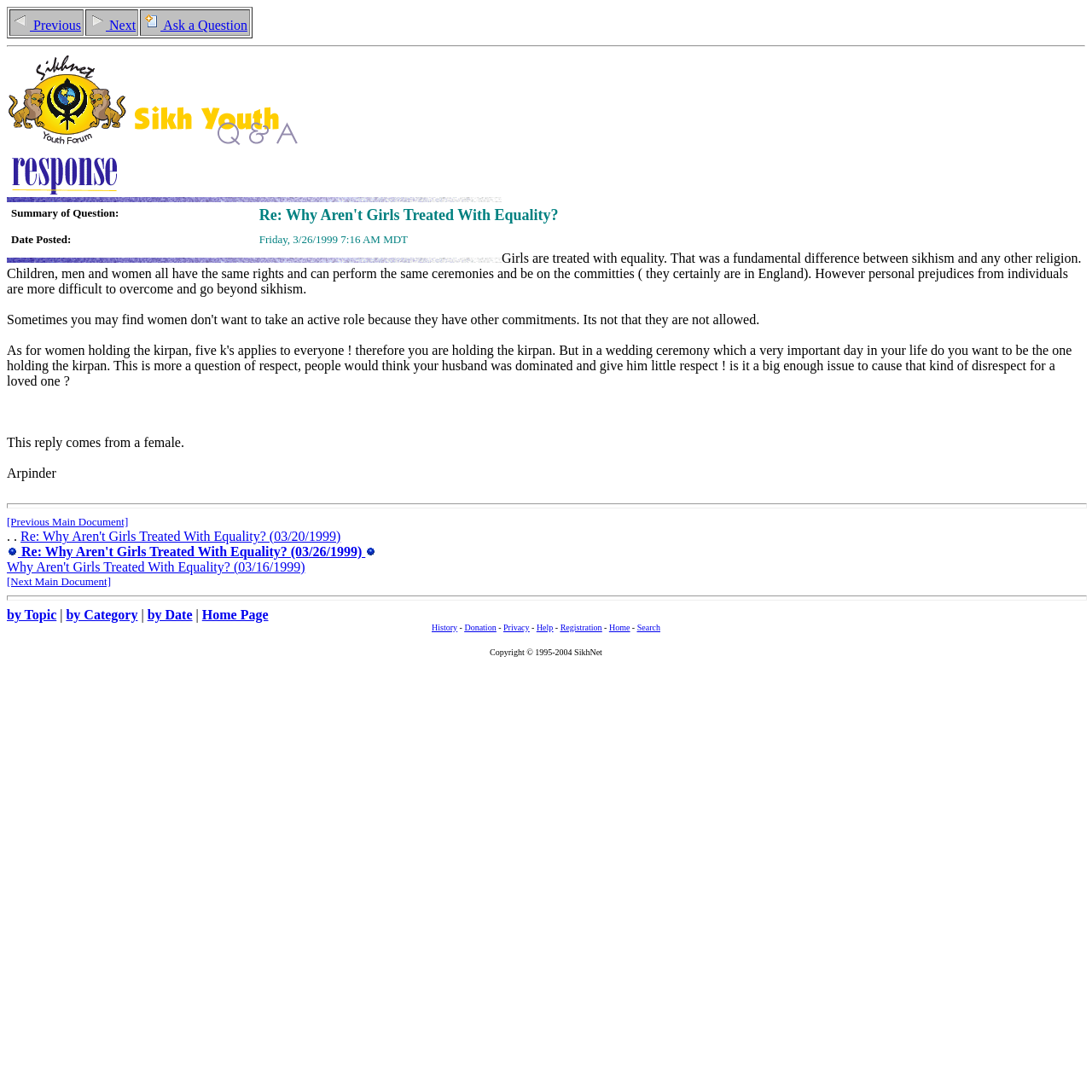Provide a one-word or brief phrase answer to the question:
What is the date of the response?

Friday, 3/26/1999 7:16 AM MDT